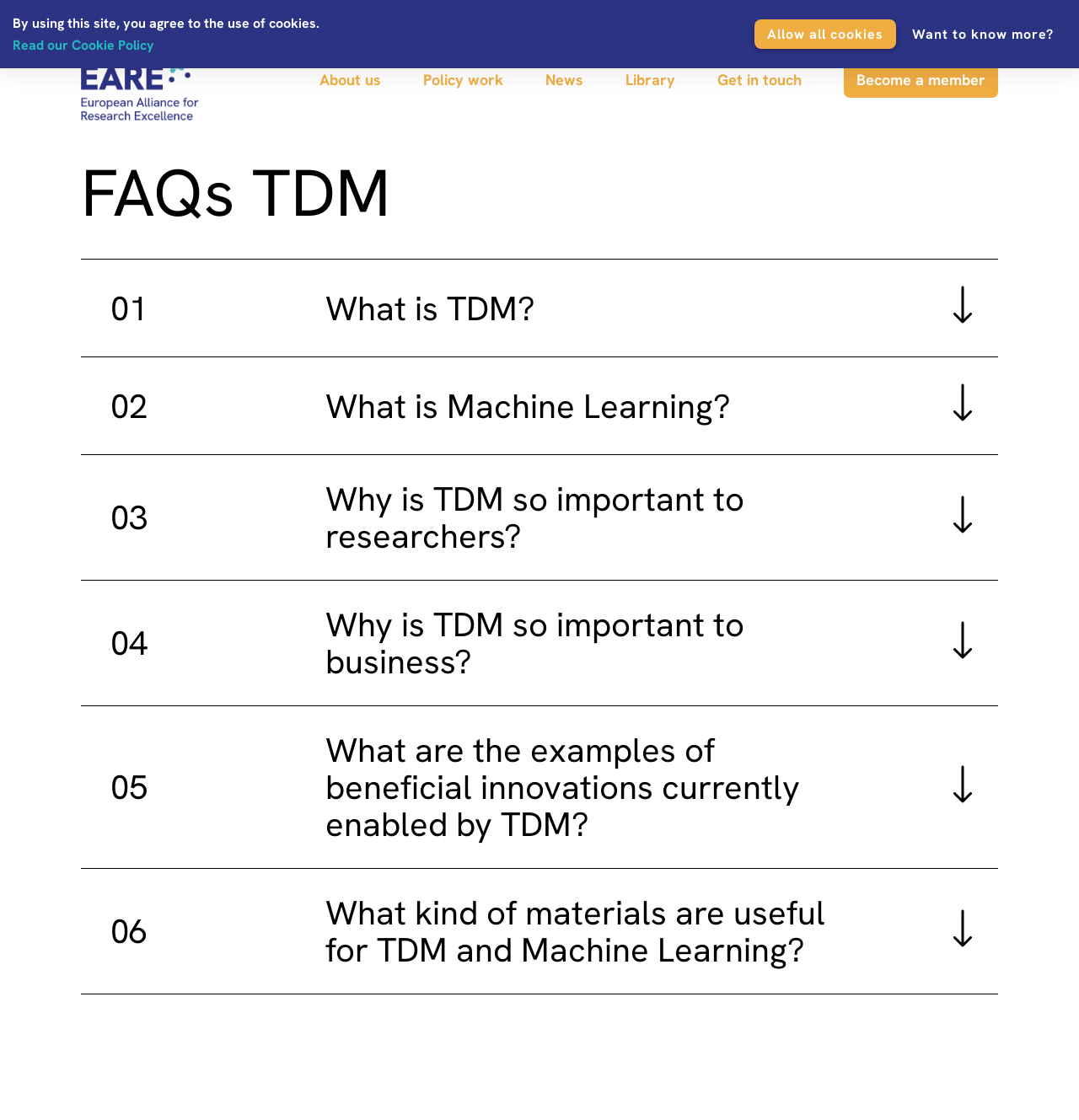Identify the bounding box coordinates of the clickable region to carry out the given instruction: "Click on ABOUT PHARXMA".

None